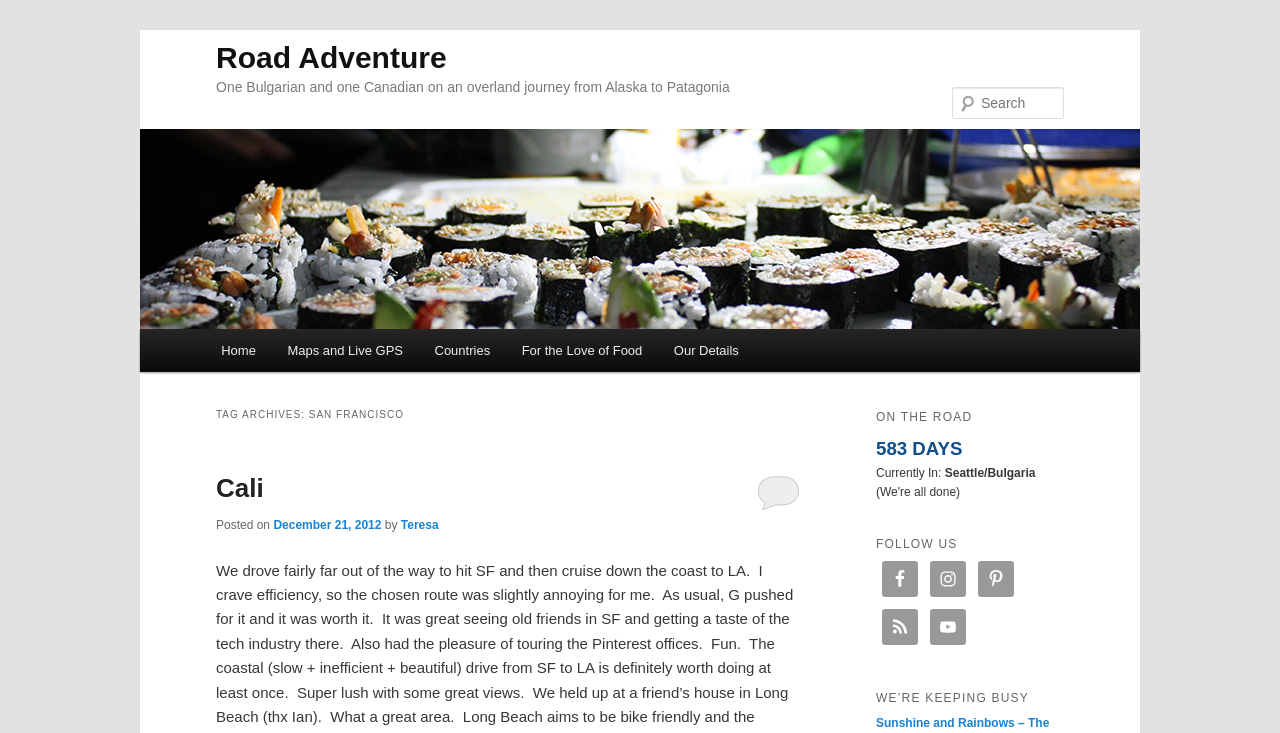Offer a meticulous description of the webpage's structure and content.

The webpage is about a road adventure, specifically an overland journey from Alaska to Patagonia. At the top, there is a heading "Road Adventure" with a link to the same title. Below it, there is a longer heading that describes the journey. 

On the top right, there is a search bar with a "Search" label. Below the search bar, there is a main menu with links to "Home", "Maps and Live GPS", "For the Love of Food", "Our Details", and "Countries". 

The main content of the page is divided into two sections. On the left, there is a section with a heading "TAG ARCHIVES: SAN FRANCISCO" that lists a single article titled "Cali" with a link to it. The article has a date "December 21, 2012" and an author "Teresa". 

On the right, there are three sections. The first section has a heading "ON THE ROAD" and displays the number of days "583 DAYS" and the current location "Seattle/Bulgaria". The second section has a heading "FOLLOW US" and contains four social media links with icons for Facebook, Instagram, Pinterest, and RSS. The third section has a heading "WE’RE KEEPING BUSY" but does not contain any additional information.